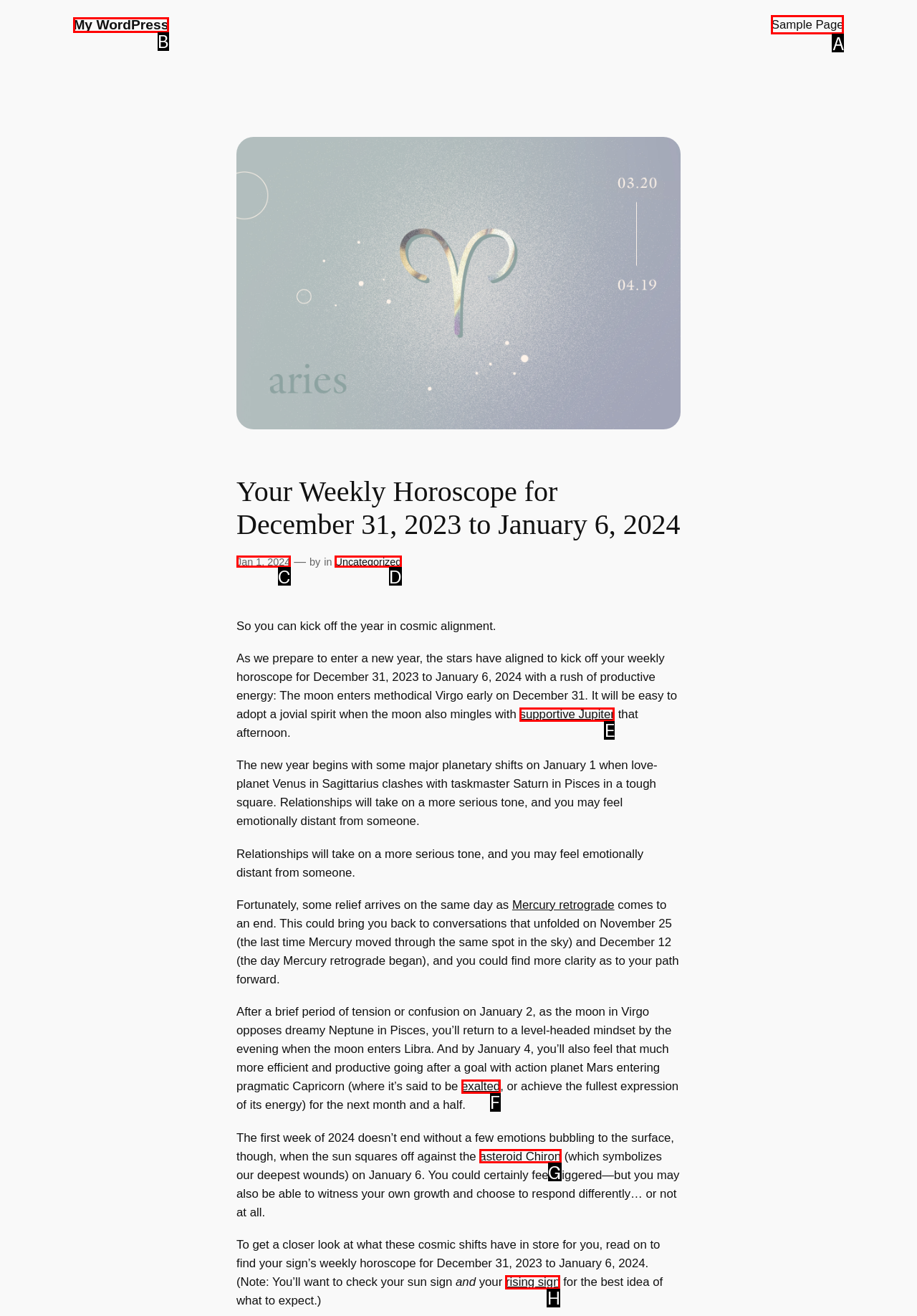Determine the option that best fits the description: Jan 1, 2024
Reply with the letter of the correct option directly.

C